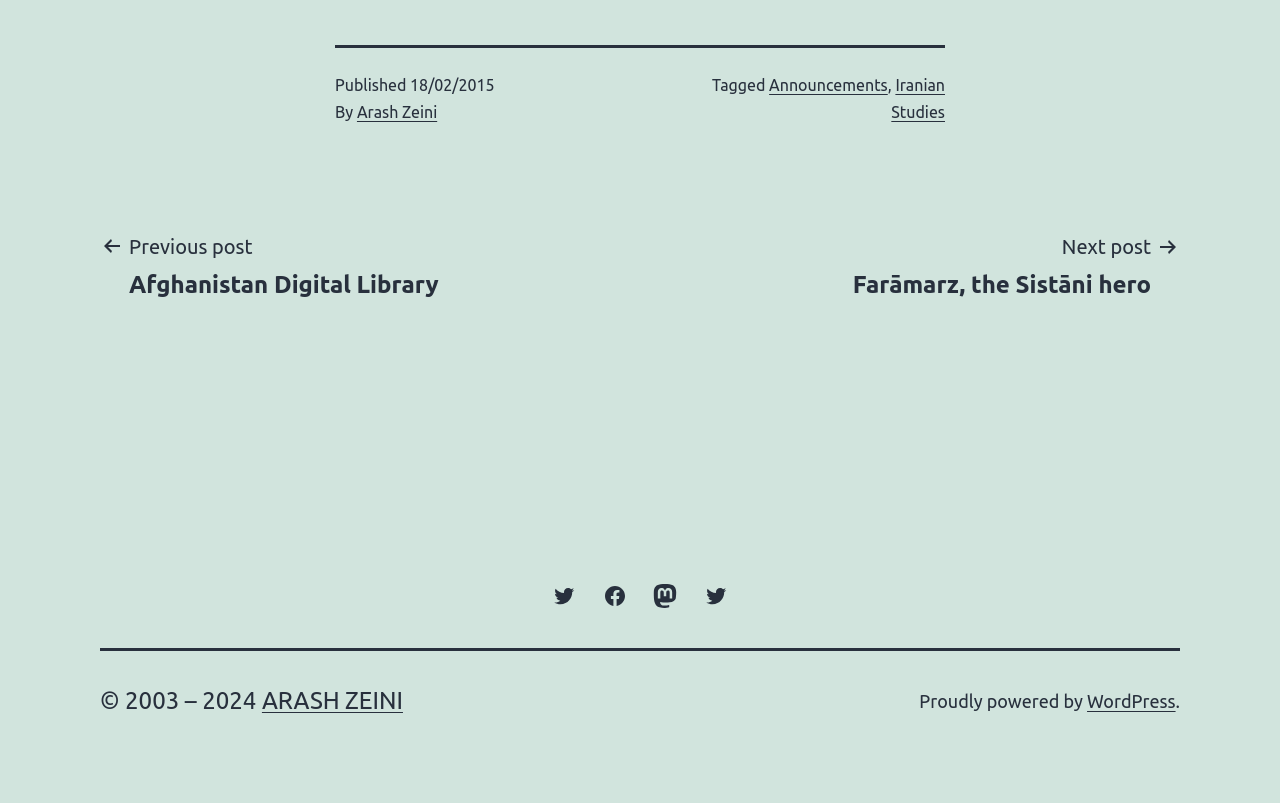Answer the question below in one word or phrase:
What is the previous post?

Afghanistan Digital Library